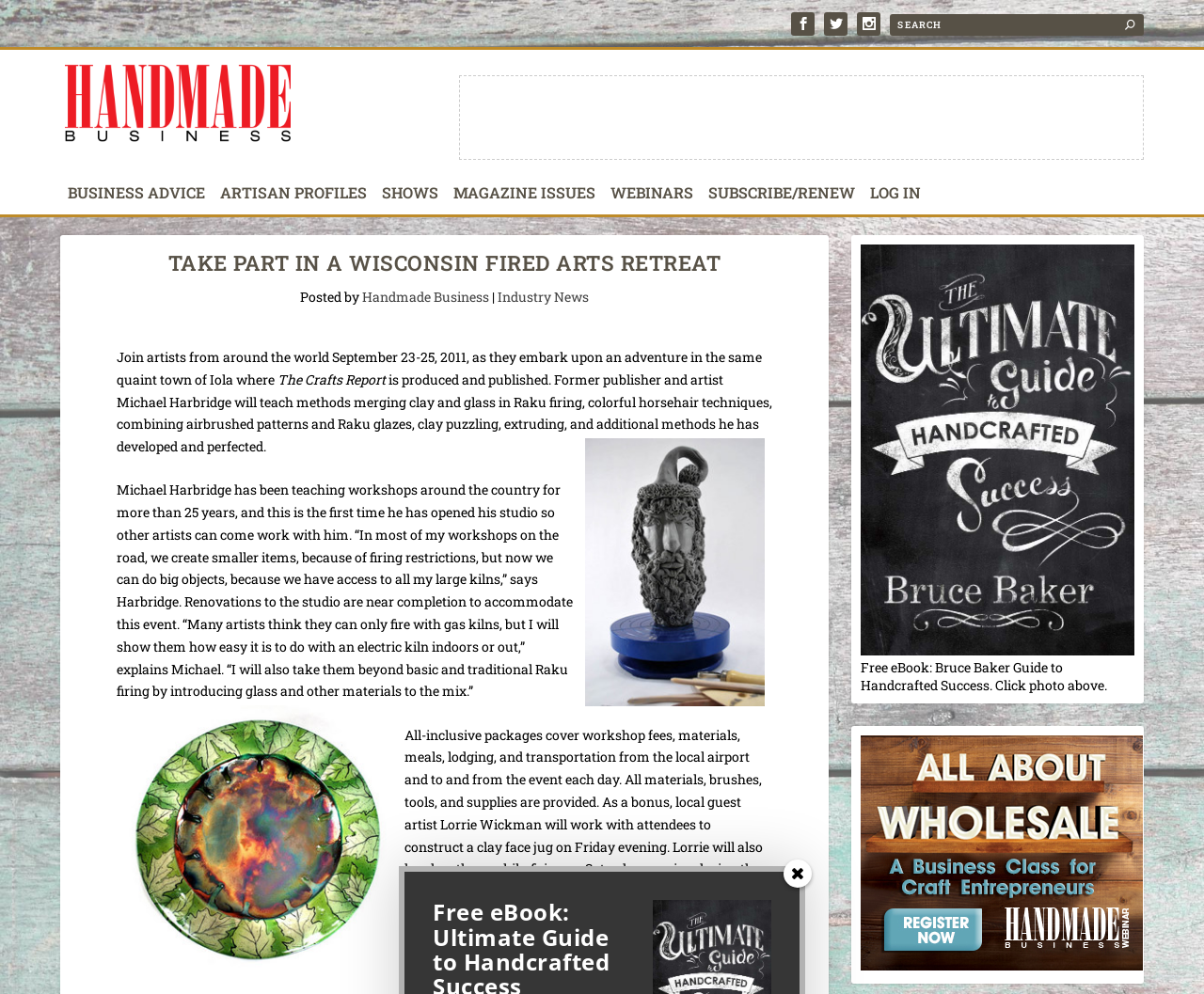Using the information in the image, give a comprehensive answer to the question: 
What is included in the all-inclusive packages?

The webpage states that the all-inclusive packages cover workshop fees, materials, meals, lodging, and transportation from the local airport and to and from the event each day, as well as providing all materials, brushes, tools, and supplies.